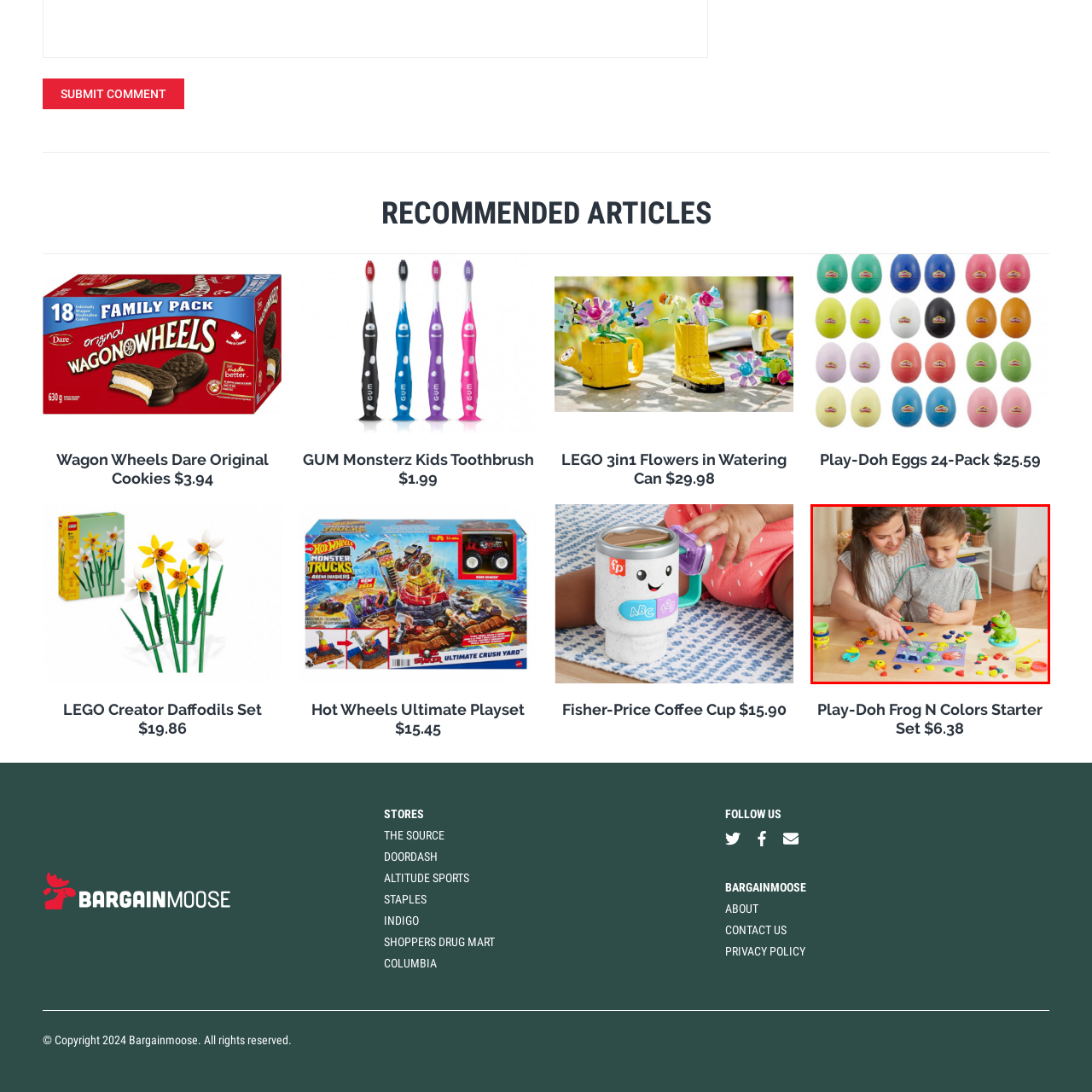What is the color of the frog figure?
Look closely at the image marked with a red bounding box and answer the question with as much detail as possible, drawing from the image.

The caption specifically mentions a cheerful green frog figure standing on the table, adding a playful element to the setup.